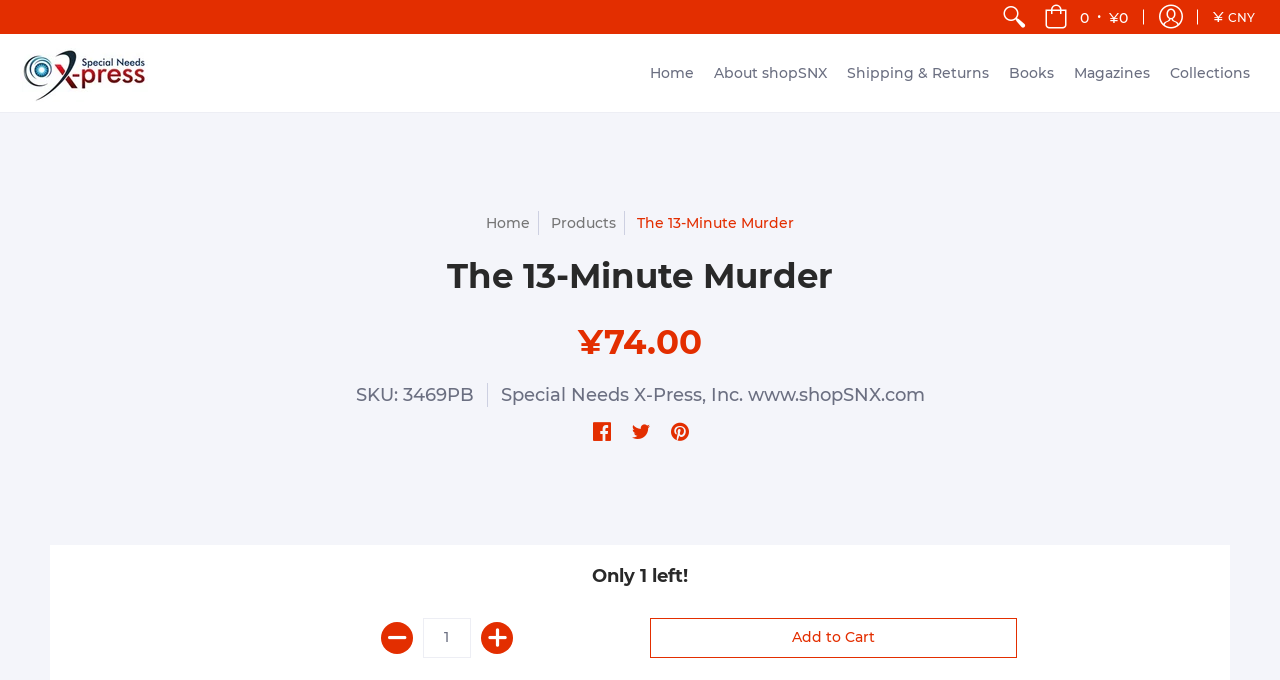What social media platforms are available for sharing?
Based on the screenshot, provide your answer in one word or phrase.

Facebook, Twitter, Pinterest